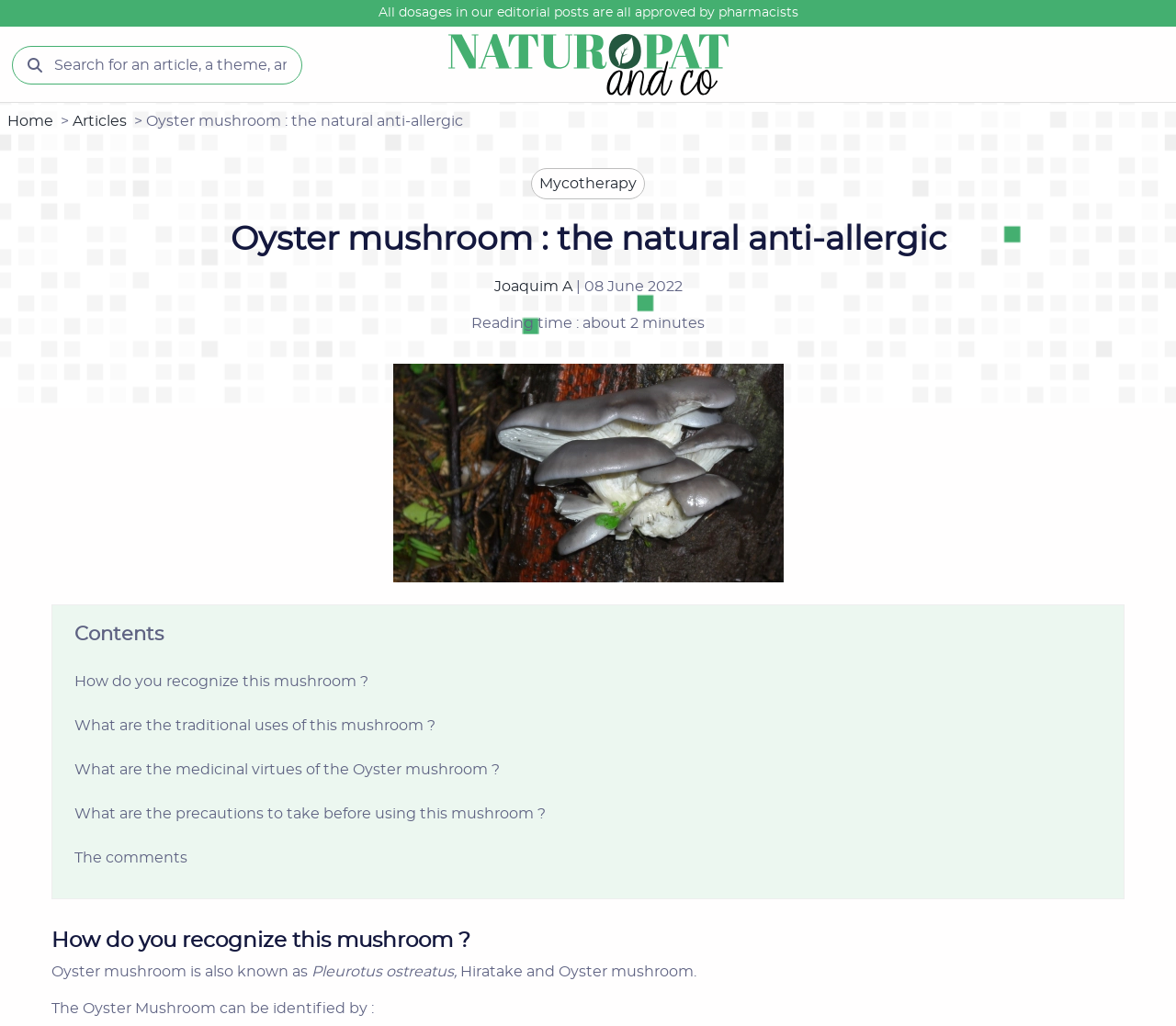Please extract and provide the main headline of the webpage.

Oyster mushroom : the natural anti-allergic